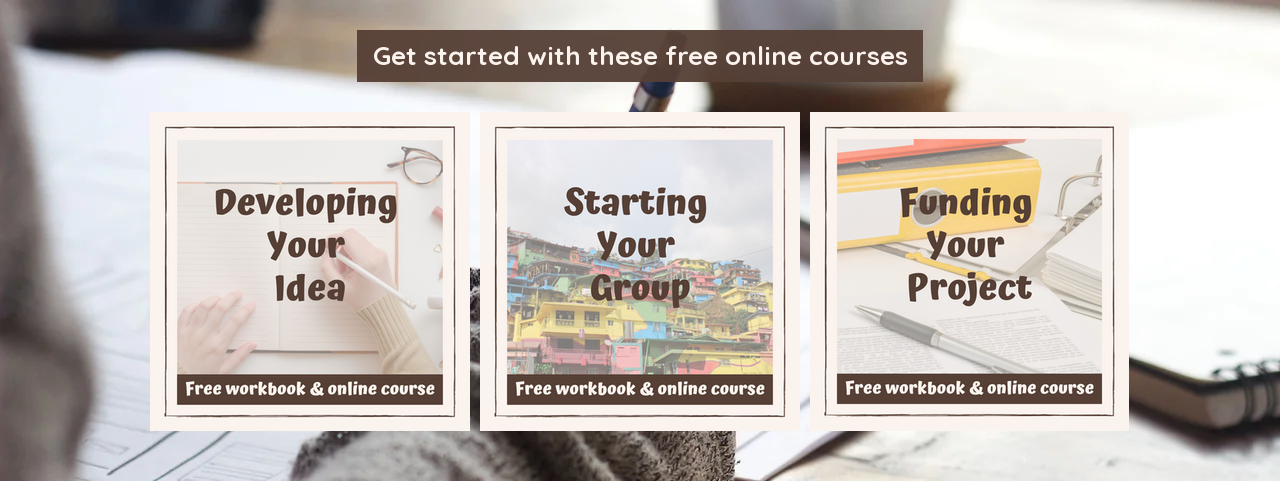Give a meticulous account of what the image depicts.

The image showcases a promotional banner for free online courses, inviting individuals to engage with valuable educational resources. At the top, the phrase "Get started with these free online courses" emphasizes action and motivation. Below this, three distinct course offerings are presented in an appealing grid format:

1. **Developing Your Idea** - This section features an image of a notepad and hands writing, alongside the text highlighting a free workbook and online course. It invites participants to cultivate their creative concepts.

2. **Starting Your Group** - Accompanied by a vibrant background of colorful buildings, this segment encourages building community and collaboration, also offering a workbook and online course free of charge.

3. **Funding Your Project** - Featuring a workspace with books and stationery, this part targets individuals seeking financial backing for their initiatives, reinforcing the educational aspect with the promise of a free workbook and online course.

The overall design is visually appealing, with a warm color palette and inviting imagery, aimed at inspiring action toward personal and social impact.